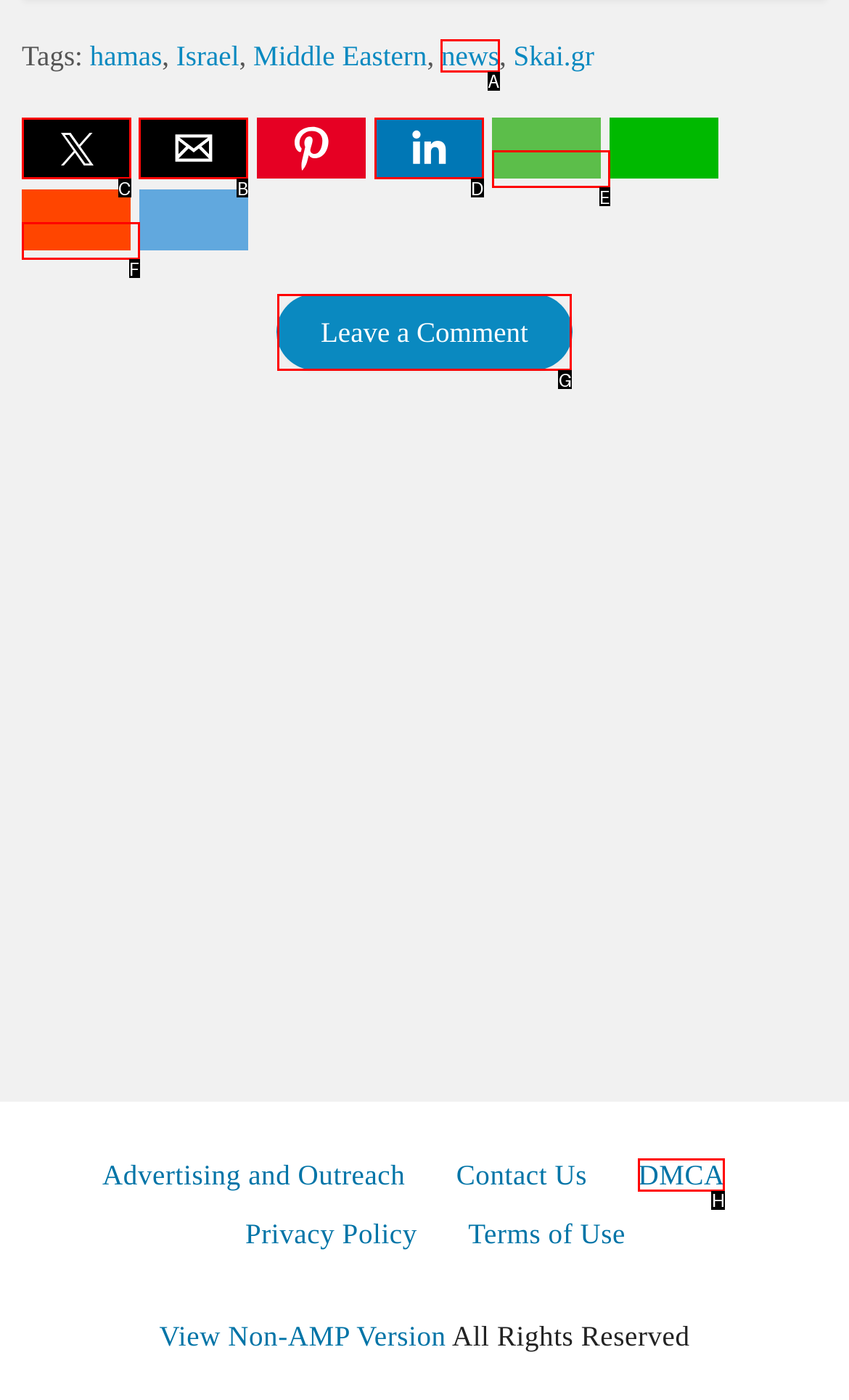Determine the correct UI element to click for this instruction: Share by Email. Respond with the letter of the chosen element.

B